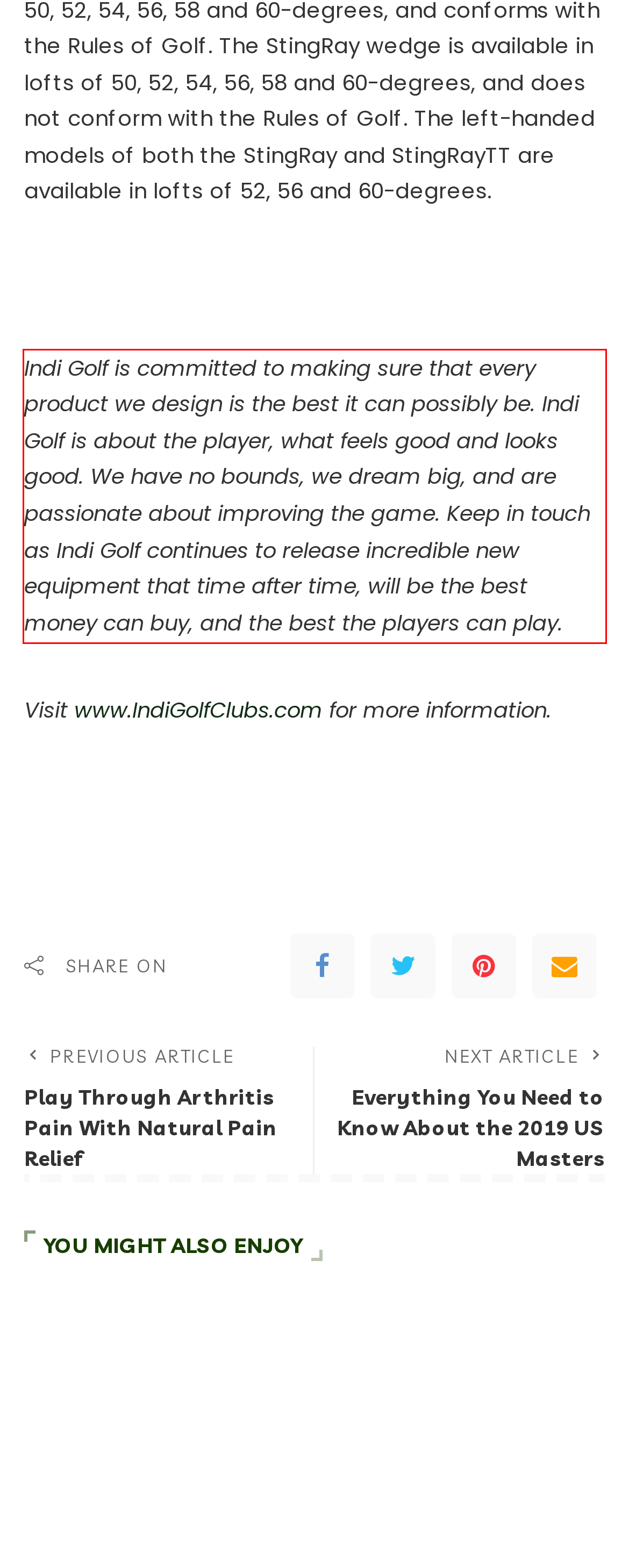Analyze the screenshot of a webpage where a red rectangle is bounding a UI element. Extract and generate the text content within this red bounding box.

Indi Golf is committed to making sure that every product we design is the best it can possibly be. Indi Golf is about the player, what feels good and looks good. We have no bounds, we dream big, and are passionate about improving the game. Keep in touch as Indi Golf continues to release incredible new equipment that time after time, will be the best money can buy, and the best the players can play.